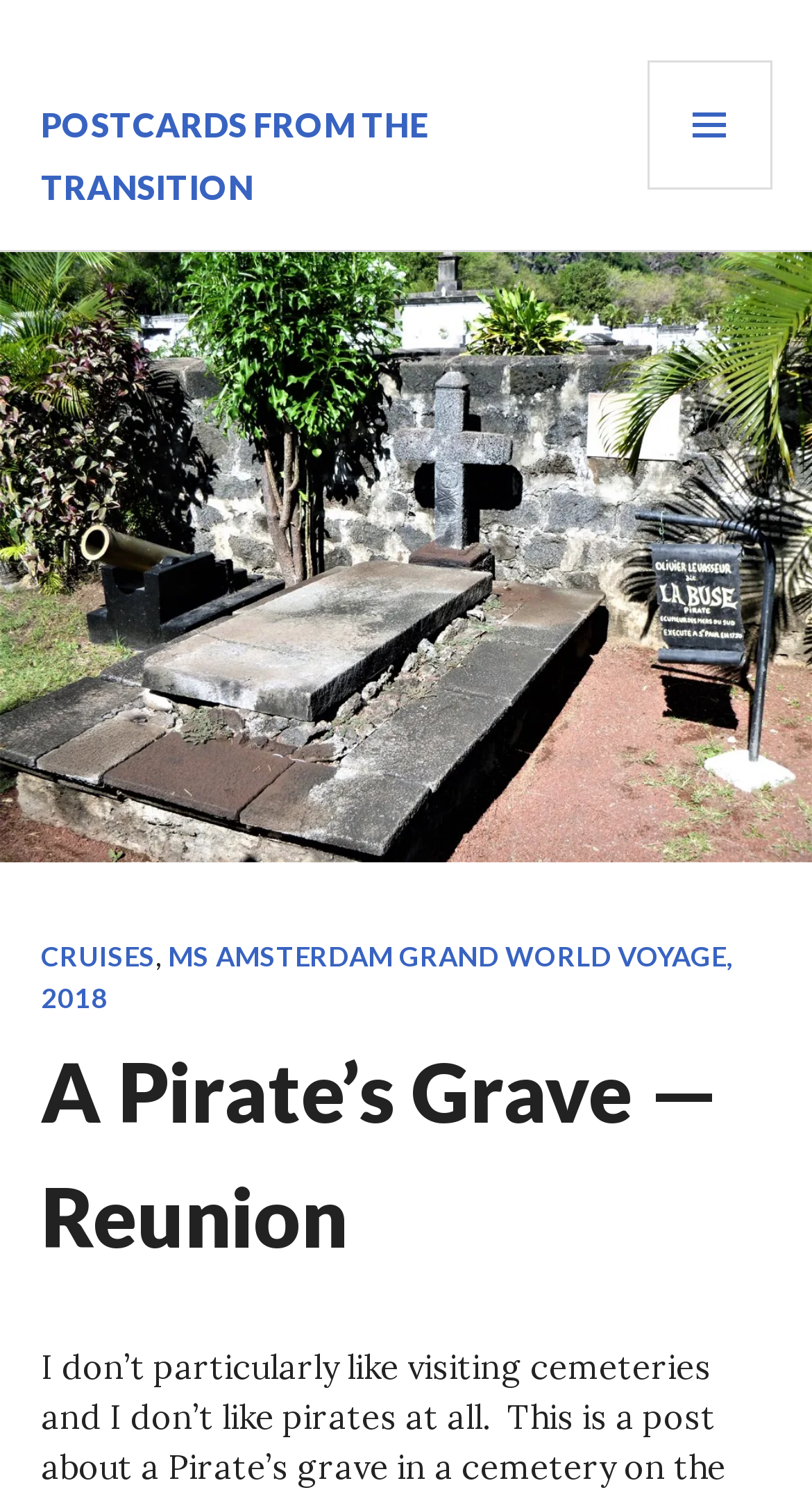Can you find and generate the webpage's heading?

POSTCARDS FROM THE TRANSITION